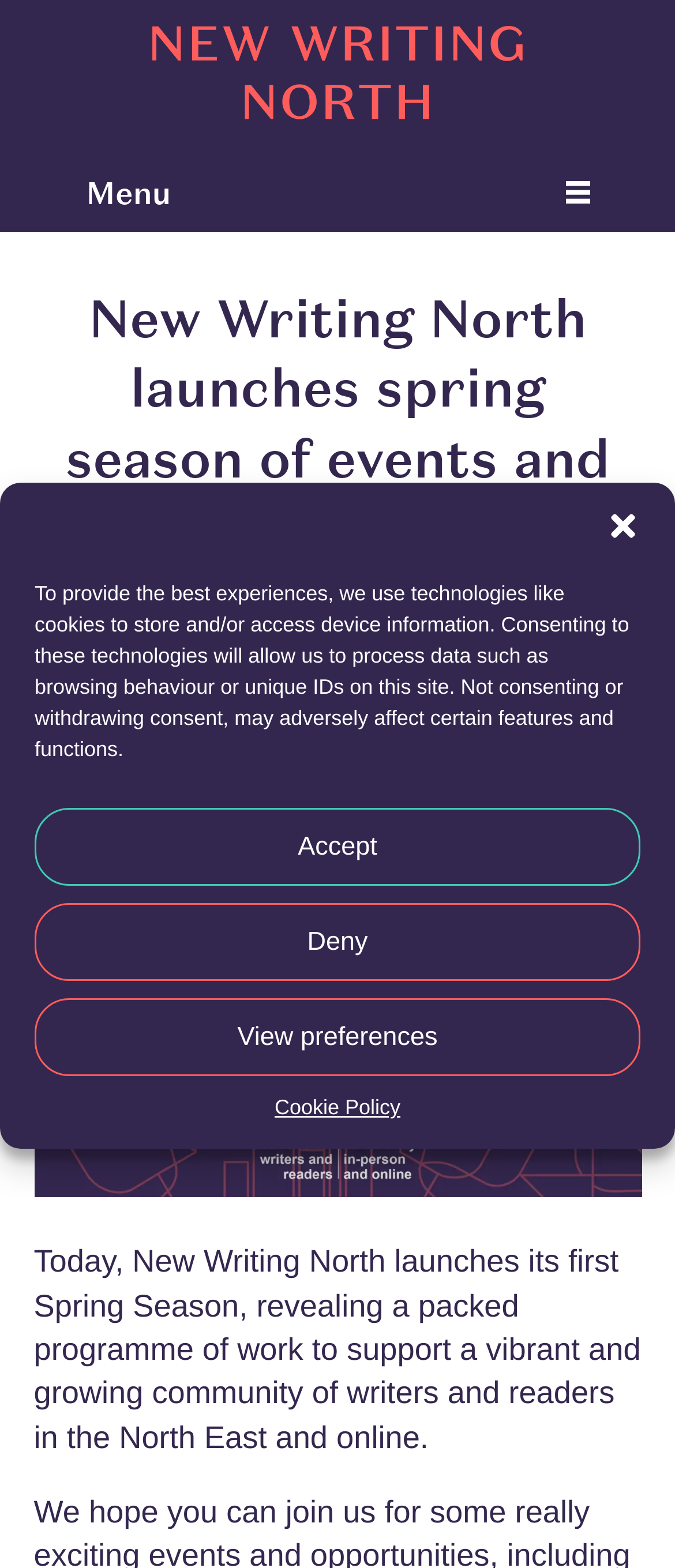Identify the bounding box for the described UI element. Provide the coordinates in (top-left x, top-left y, bottom-right x, bottom-right y) format with values ranging from 0 to 1: Cookie Policy

[0.407, 0.698, 0.593, 0.716]